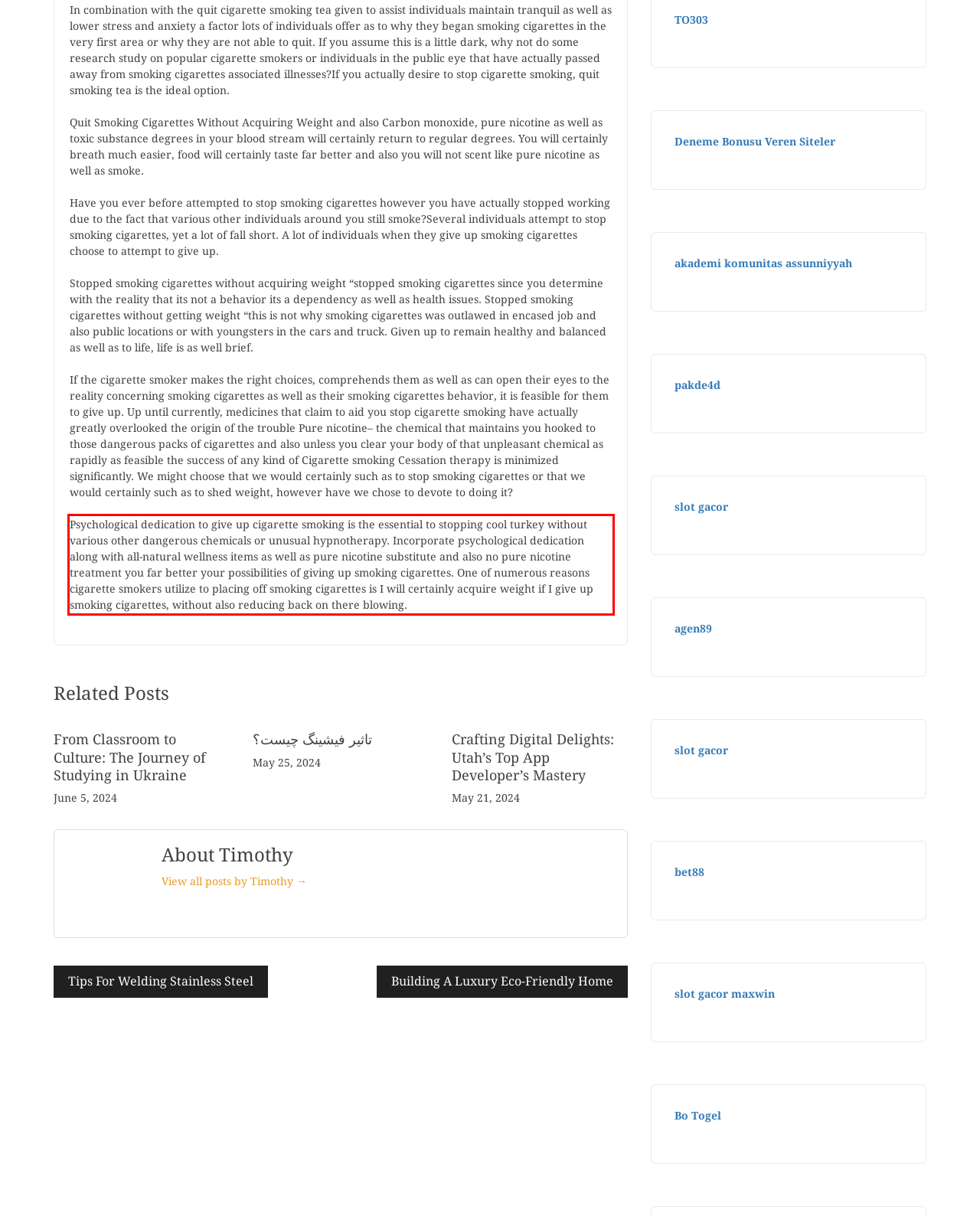Using the provided screenshot of a webpage, recognize the text inside the red rectangle bounding box by performing OCR.

Psychological dedication to give up cigarette smoking is the essential to stopping cool turkey without various other dangerous chemicals or unusual hypnotherapy. Incorporate psychological dedication along with all-natural wellness items as well as pure nicotine substitute and also no pure nicotine treatment you far better your possibilities of giving up smoking cigarettes. One of numerous reasons cigarette smokers utilize to placing off smoking cigarettes is I will certainly acquire weight if I give up smoking cigarettes, without also reducing back on there blowing.